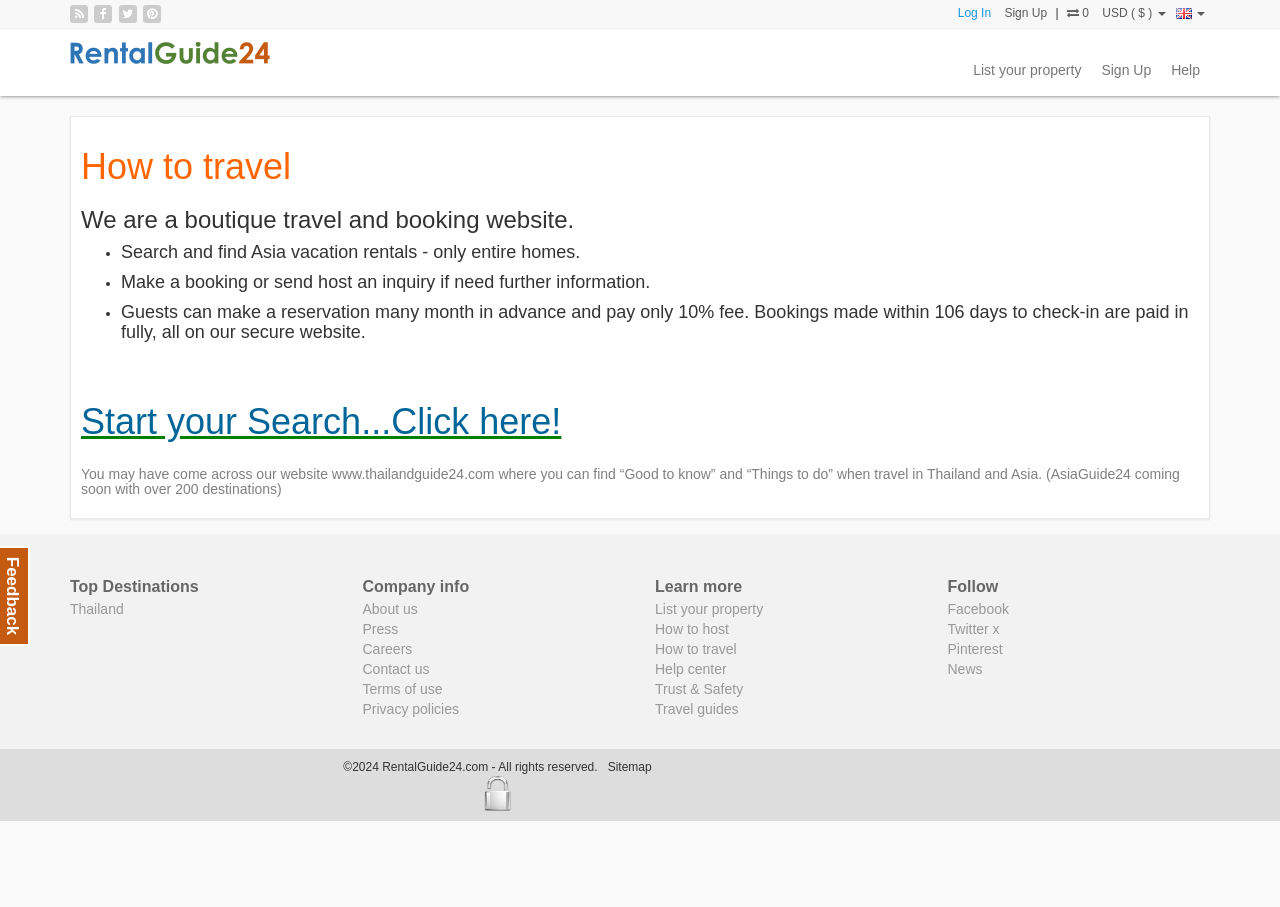Please provide the main heading of the webpage content.

How to travel